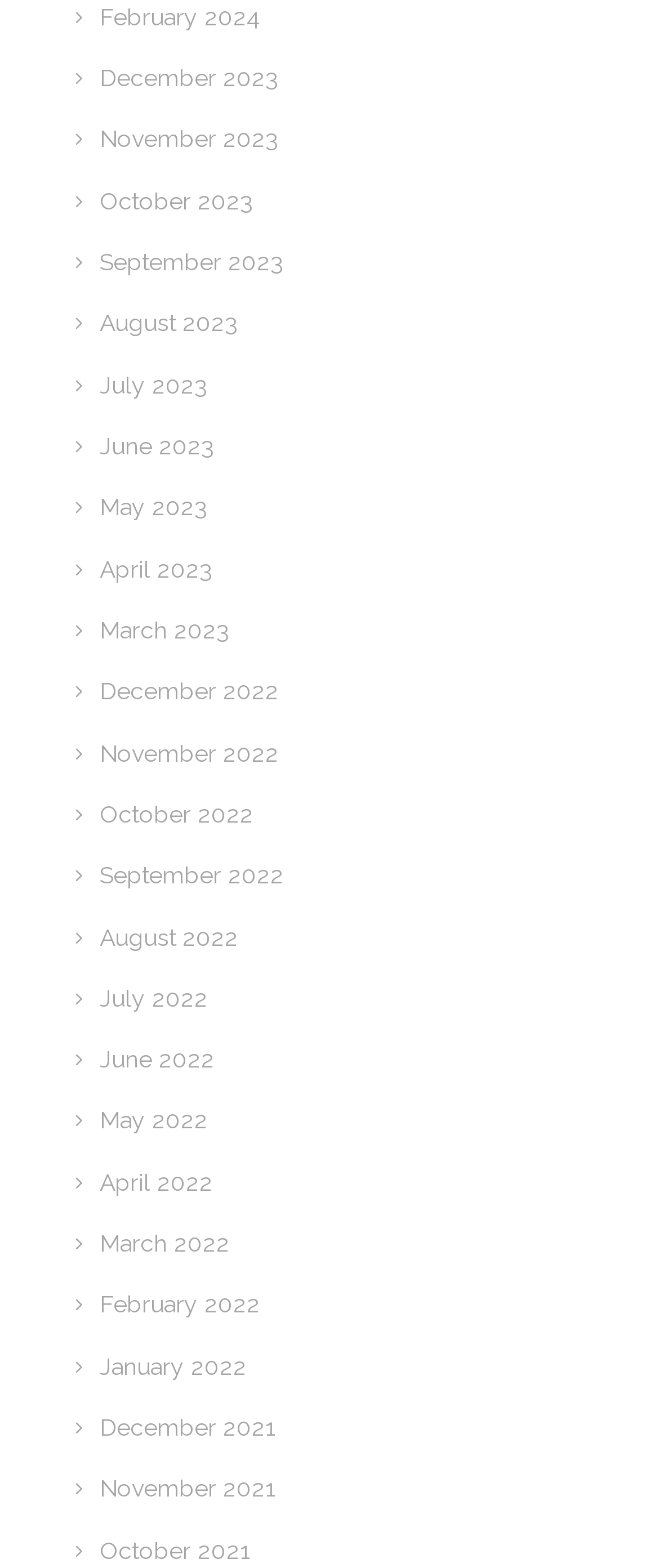Pinpoint the bounding box coordinates of the clickable area needed to execute the instruction: "access October 2023". The coordinates should be specified as four float numbers between 0 and 1, i.e., [left, top, right, bottom].

[0.151, 0.119, 0.385, 0.137]